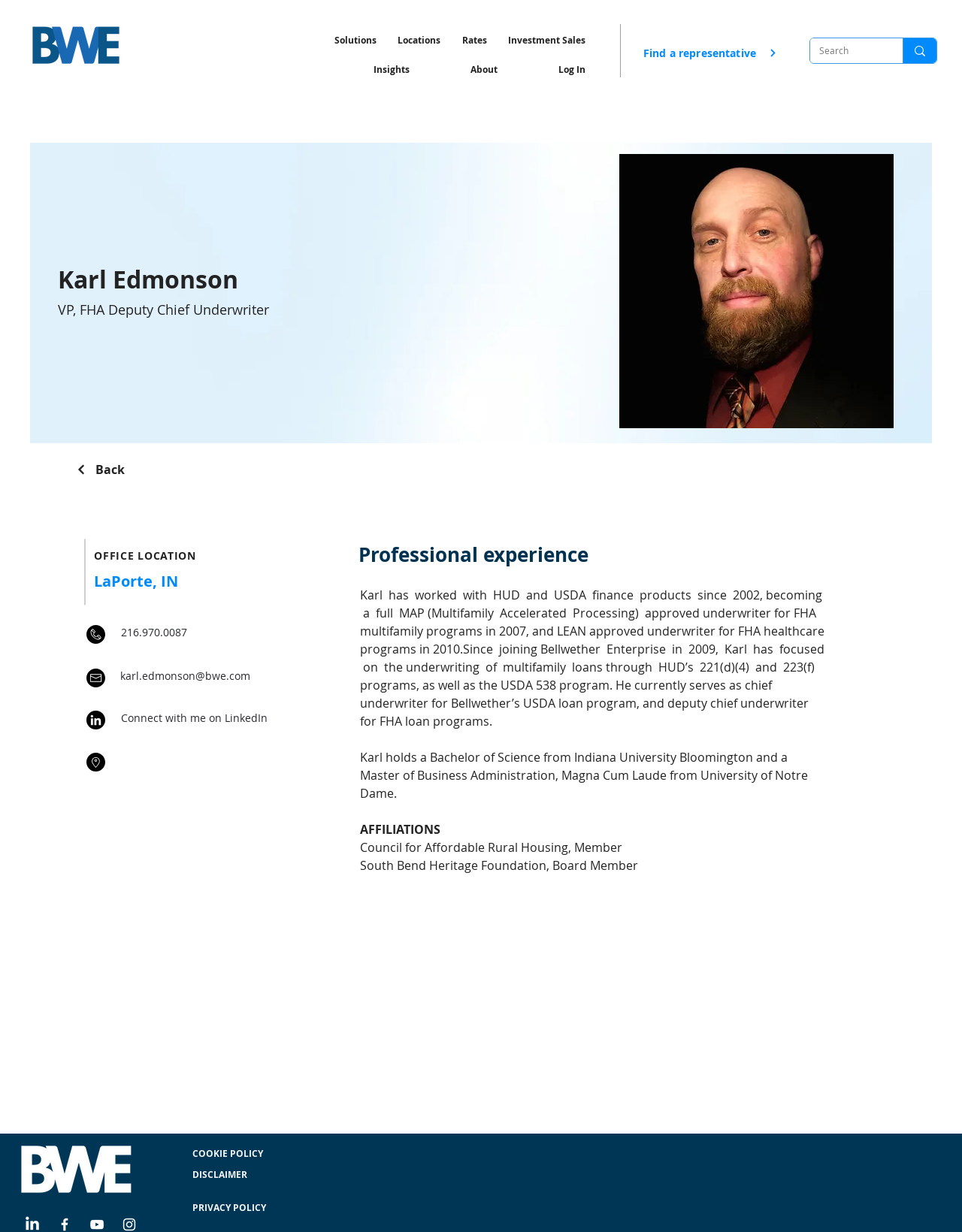What is Karl Edmonson's job title?
Answer the question using a single word or phrase, according to the image.

VP, FHA Deputy Chief Underwriter